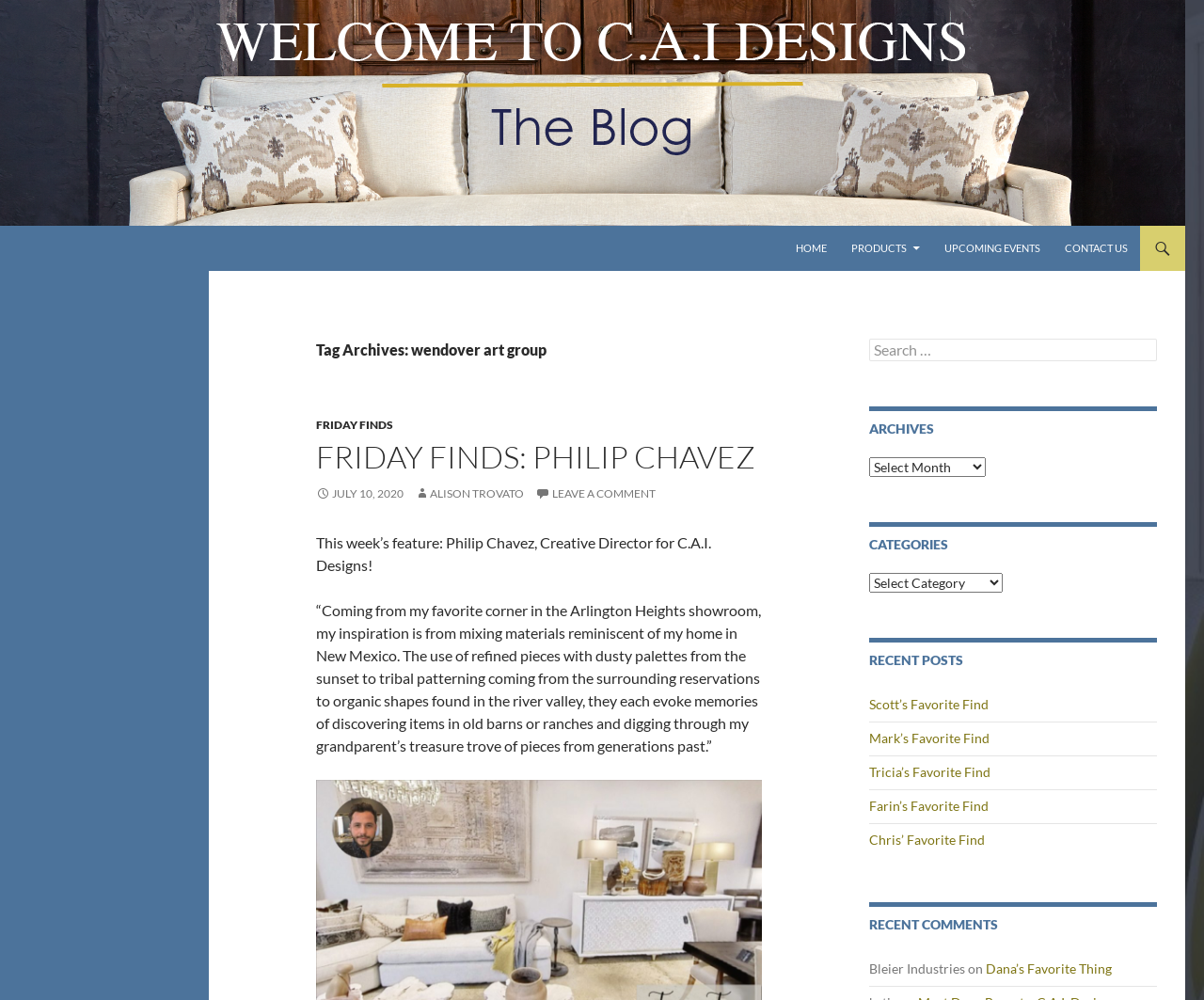Locate the bounding box coordinates of the area where you should click to accomplish the instruction: "Read about FRIDAY FINDS".

[0.262, 0.418, 0.327, 0.432]